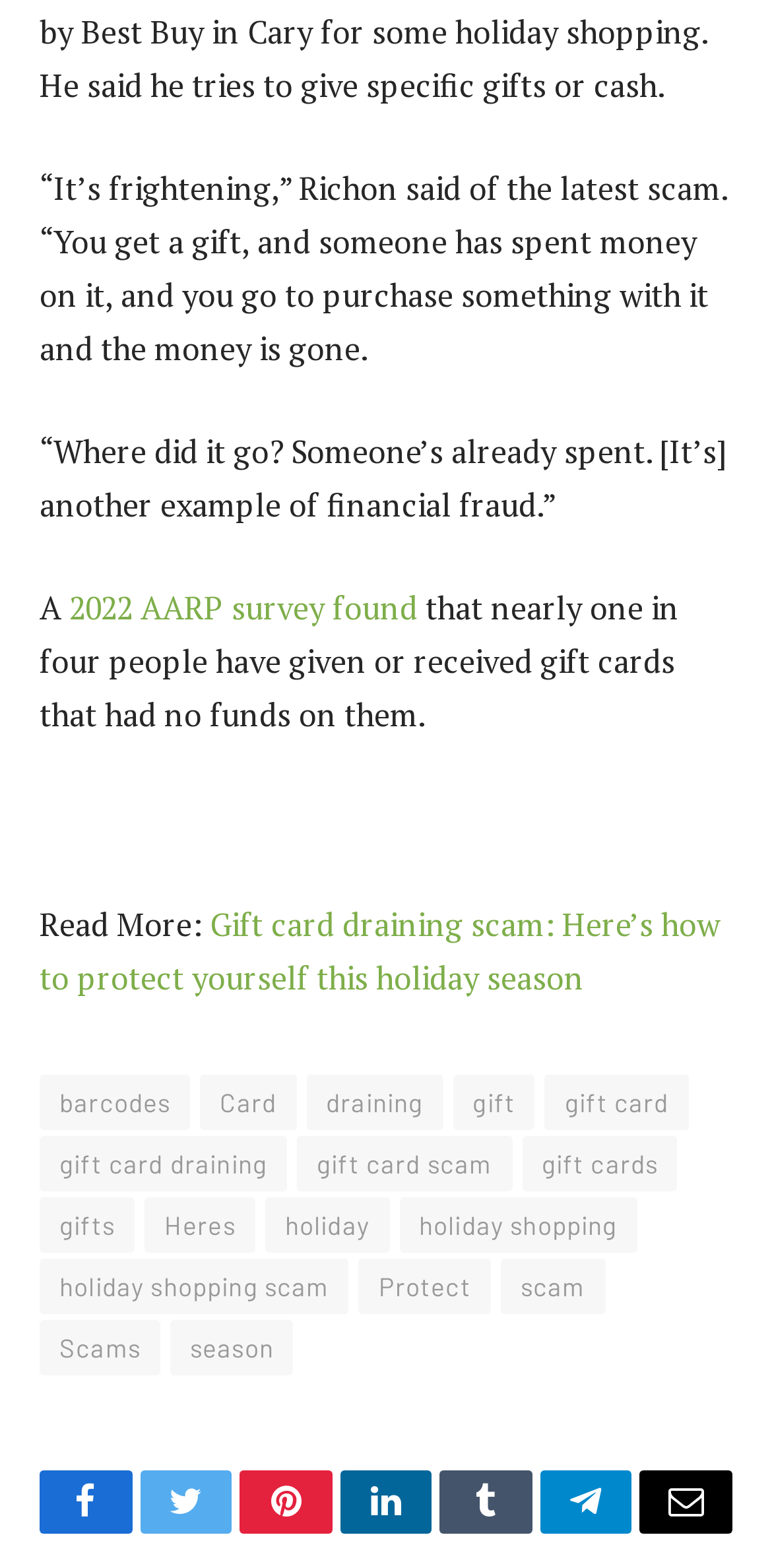Identify the bounding box coordinates of the specific part of the webpage to click to complete this instruction: "Check out related articles about gift cards".

[0.706, 0.685, 0.892, 0.72]